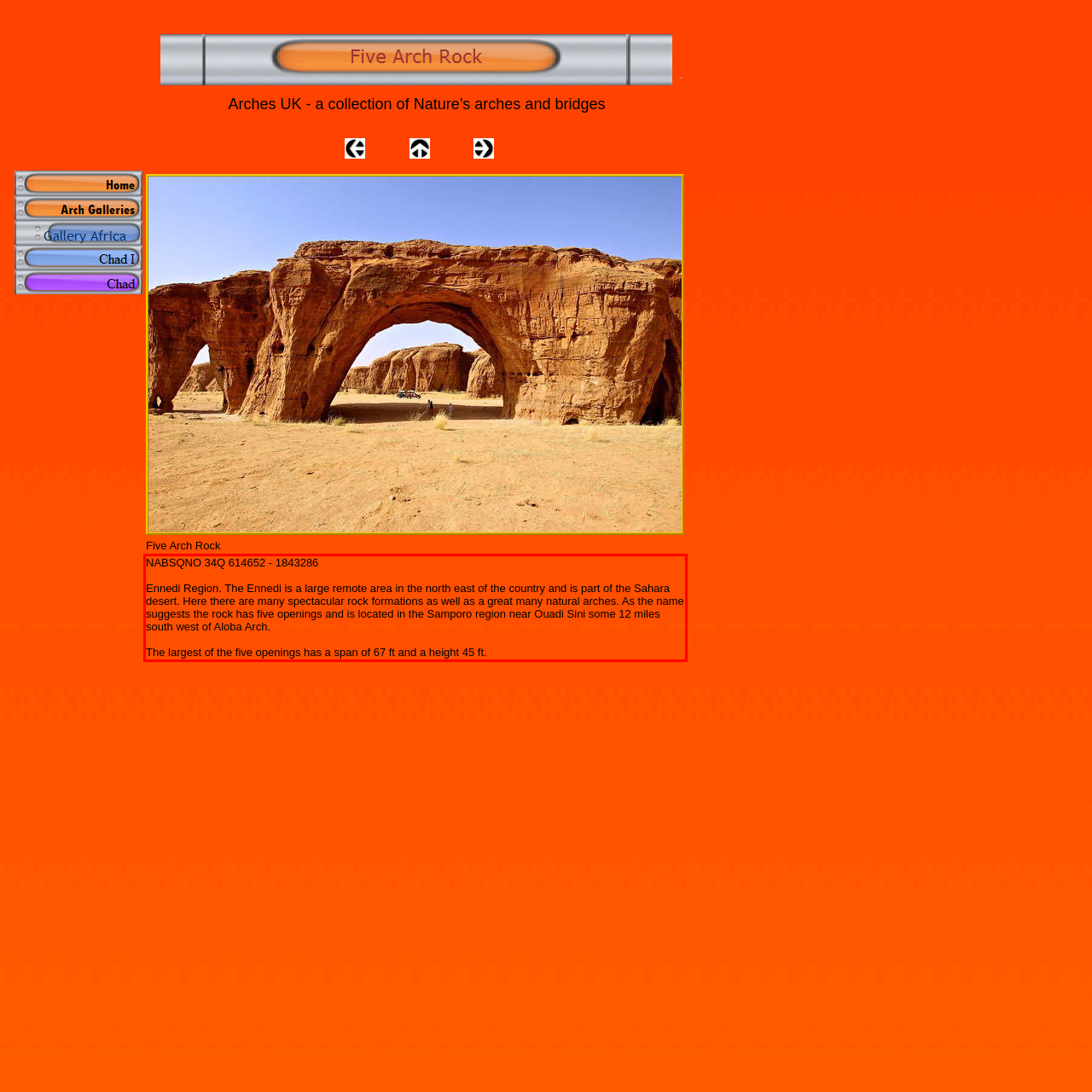You have a screenshot with a red rectangle around a UI element. Recognize and extract the text within this red bounding box using OCR.

NABSQNO 34Q 614652 - 1843286 Ennedi Region. The Ennedi is a large remote area in the north east of the country and is part of the Sahara desert. Here there are many spectacular rock formations as well as a great many natural arches. As the name suggests the rock has five openings and is located in the Samporo region near Ouadi Sini some 12 miles south west of Aloba Arch. The largest of the five openings has a span of 67 ft and a height 45 ft.